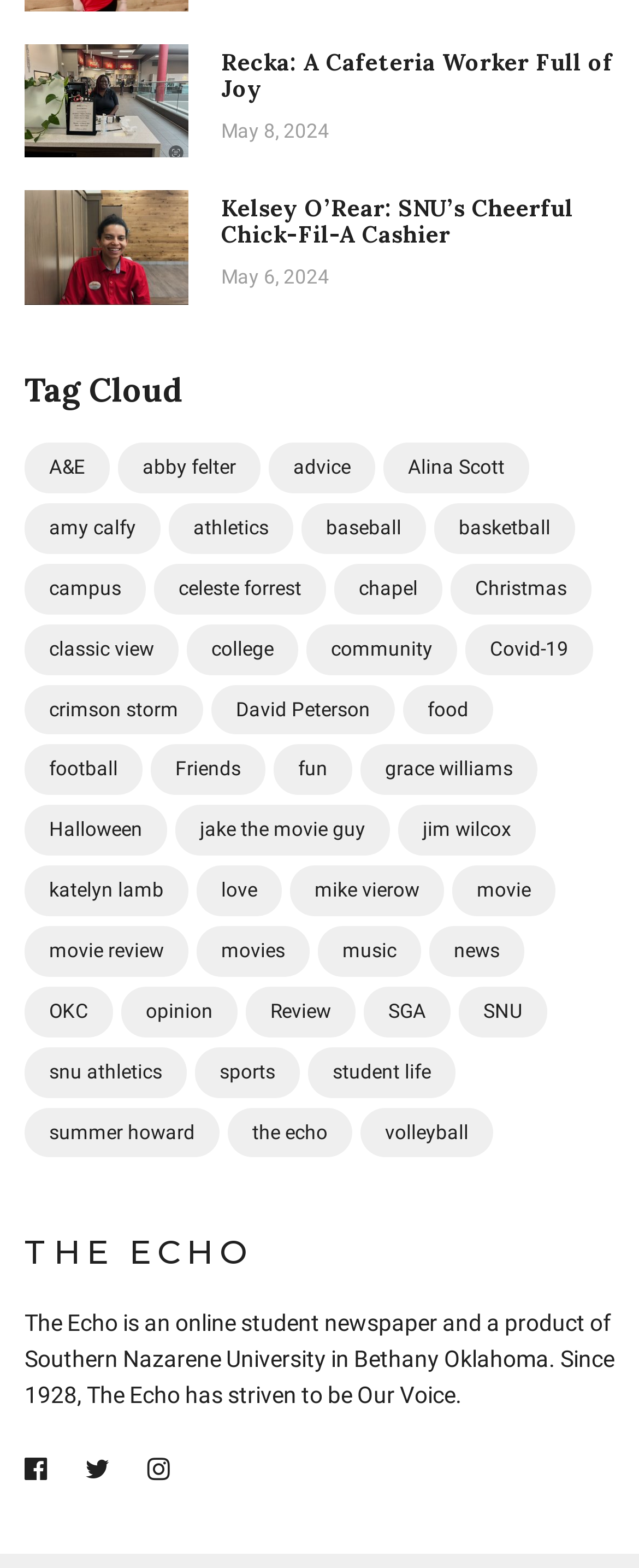Identify the bounding box coordinates of the element that should be clicked to fulfill this task: "Check the latest news". The coordinates should be provided as four float numbers between 0 and 1, i.e., [left, top, right, bottom].

[0.672, 0.591, 0.821, 0.623]